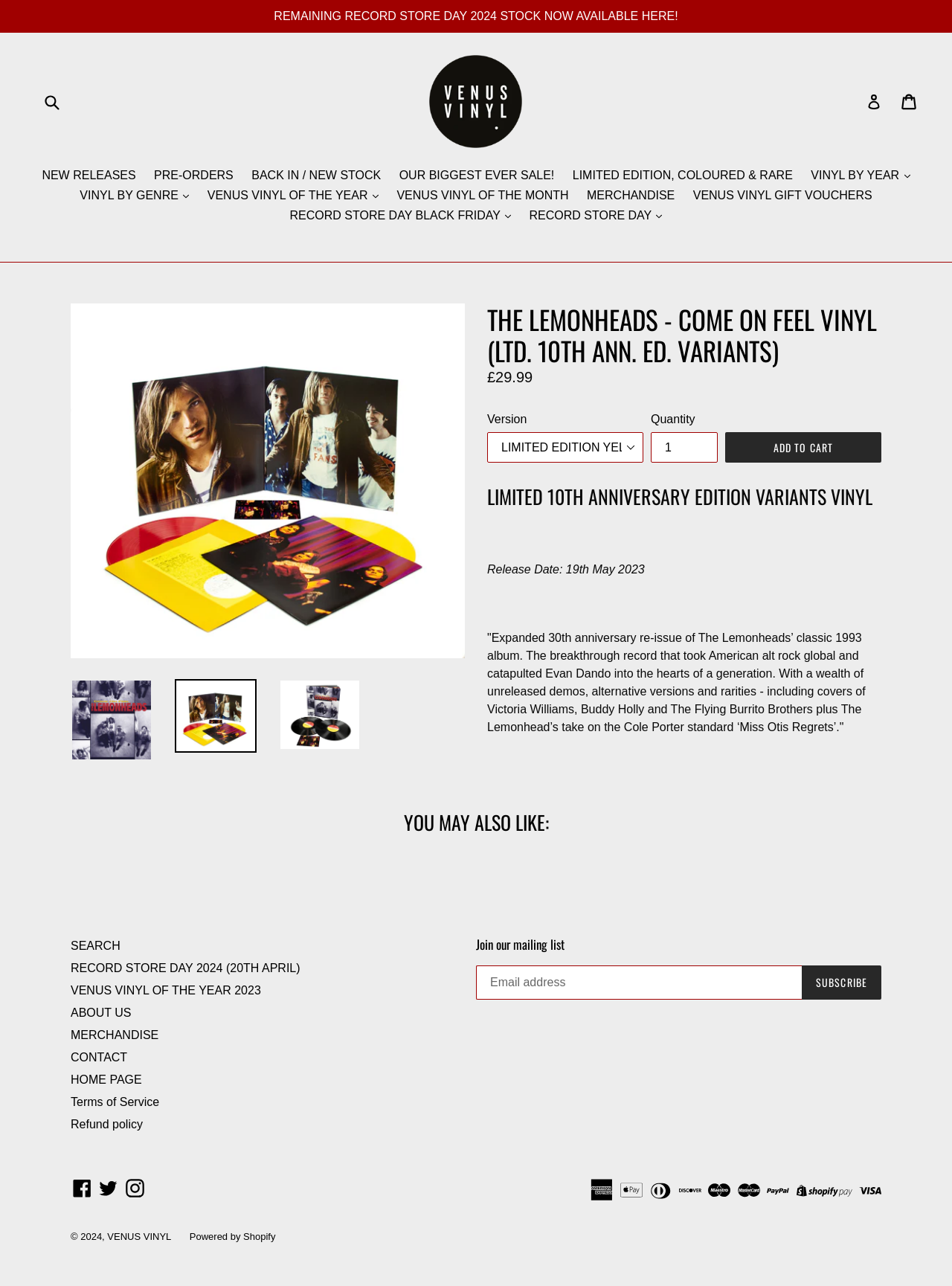Determine the bounding box for the UI element described here: "VENUS VINYL OF THE MONTH".

[0.409, 0.145, 0.605, 0.161]